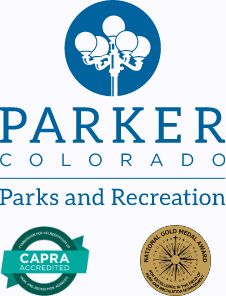Using a single word or phrase, answer the following question: 
What is the purpose of the Parks and Recreation department?

Community services and recreational activities